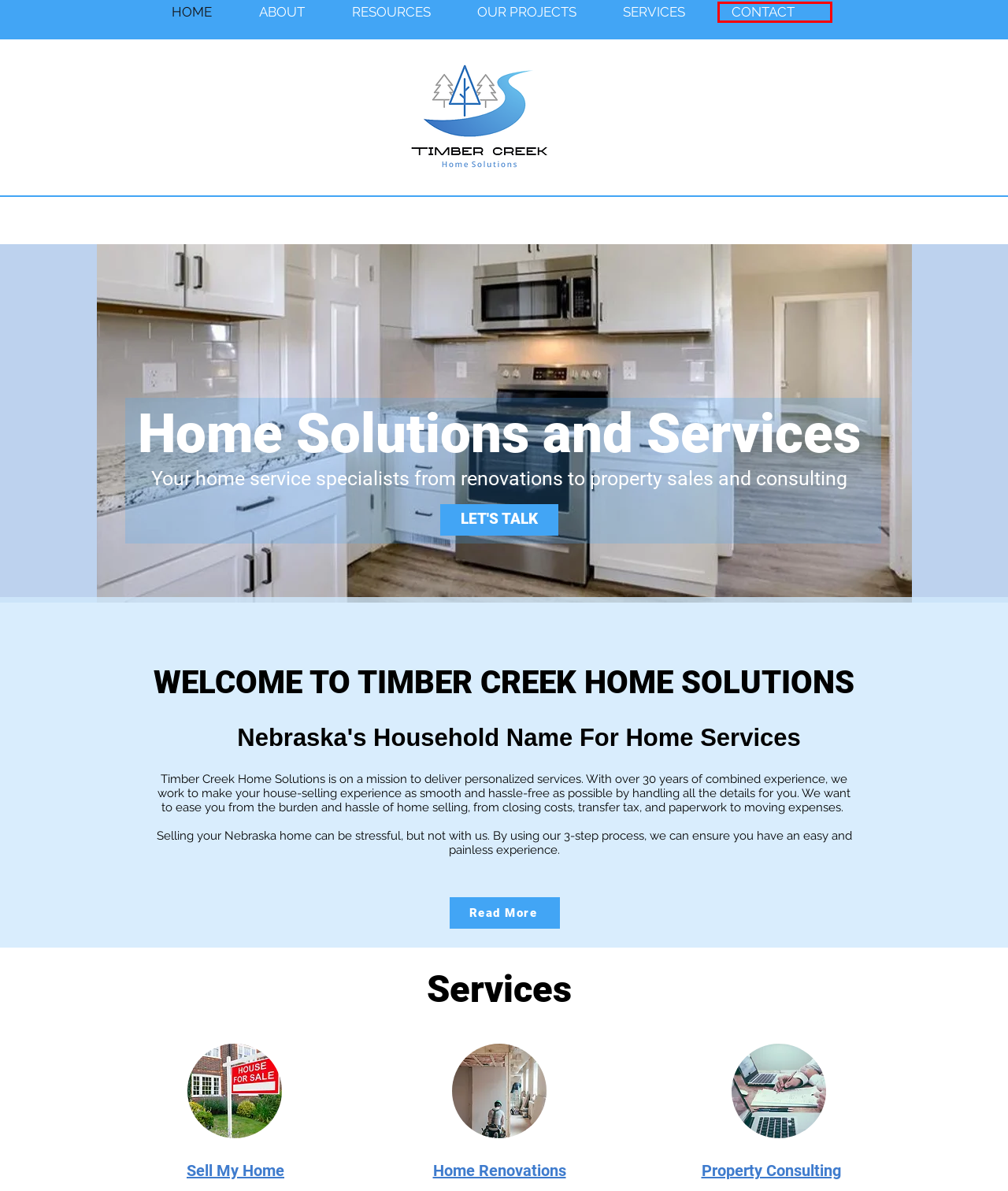You have a screenshot of a webpage where a red bounding box highlights a specific UI element. Identify the description that best matches the resulting webpage after the highlighted element is clicked. The choices are:
A. Home Renovation Projects that Increase Property Value
B. Sell My Home | TC Home Solutions
C. Blog | TC Home Solutions
D. Home Renovations | TC Home Solutions
E. ABOUT | TC Home Solutions
F. OUR PROJECTS | TC Home Solutions
G. CONTACT | TC Home Solutions
H. Property Consulting | TC Home Solutions

G